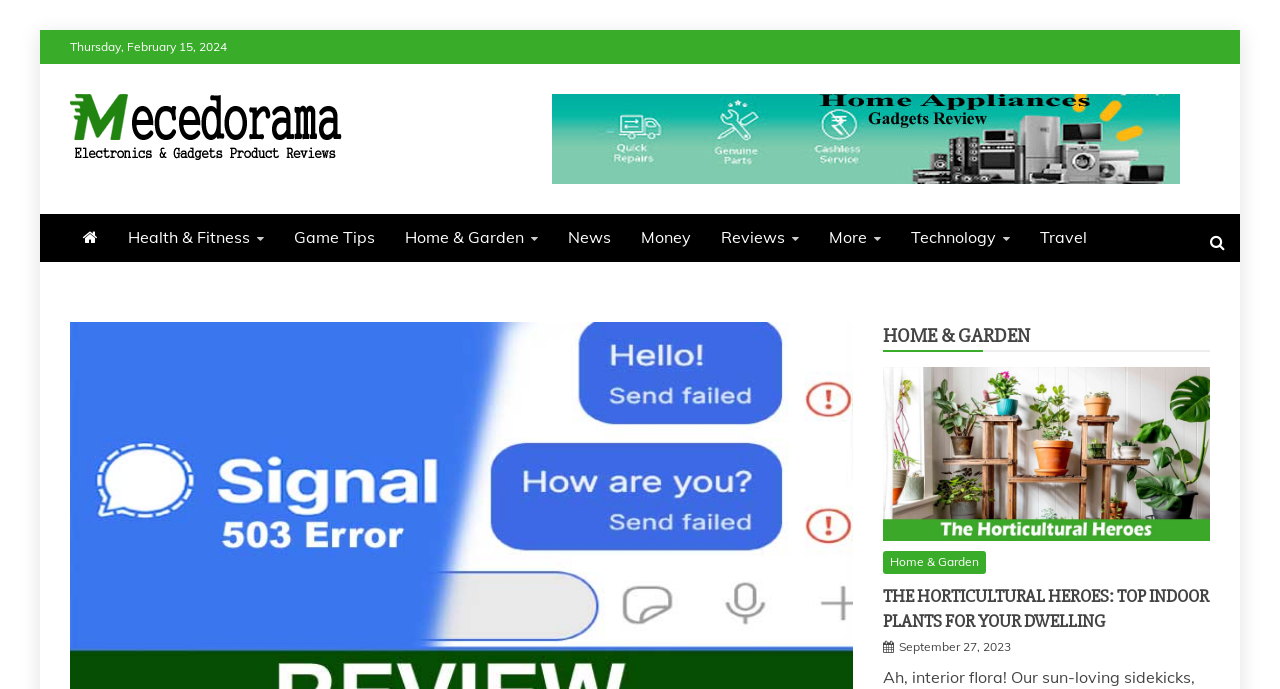Can you identify the bounding box coordinates of the clickable region needed to carry out this instruction: 'Explore the 'Technology' section'? The coordinates should be four float numbers within the range of 0 to 1, stated as [left, top, right, bottom].

[0.702, 0.311, 0.799, 0.38]